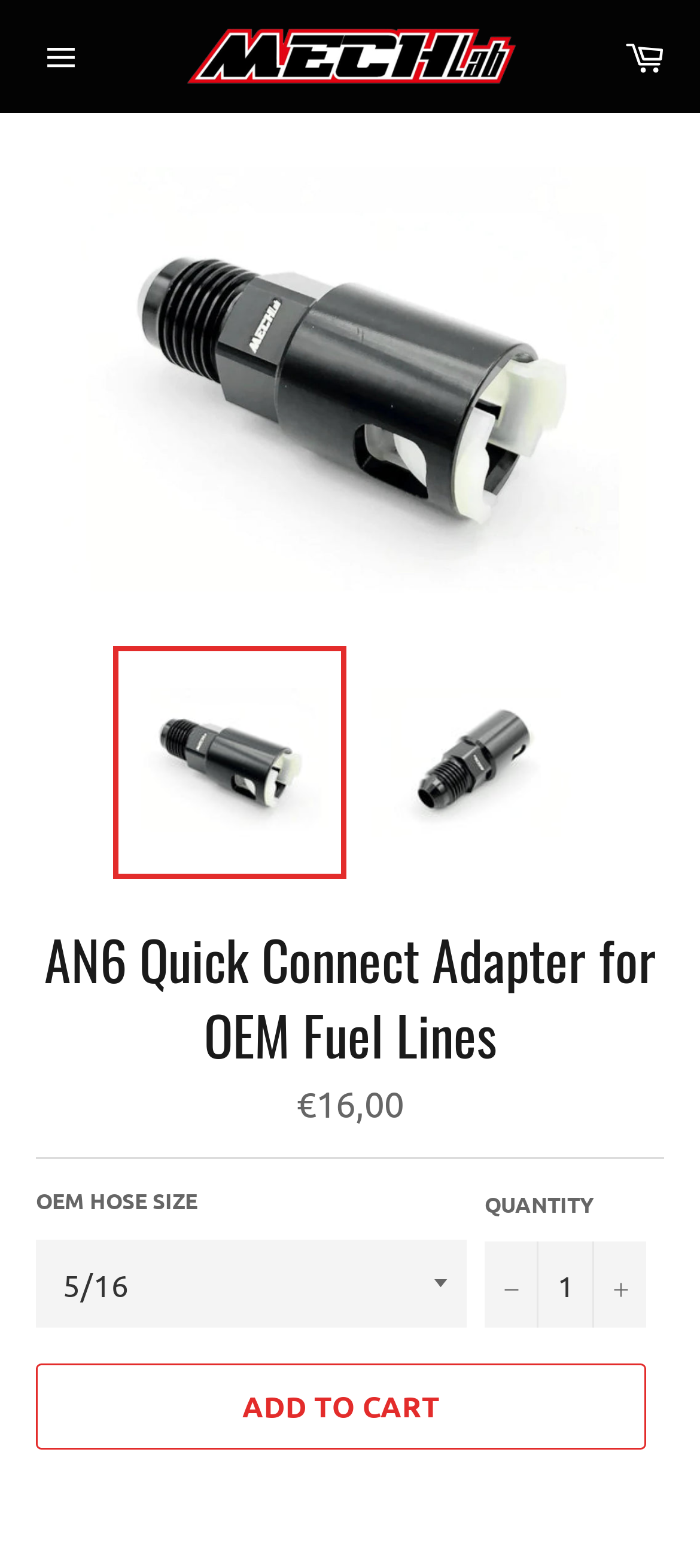Can you determine the bounding box coordinates of the area that needs to be clicked to fulfill the following instruction: "Navigate to site homepage"?

[0.263, 0.017, 0.737, 0.054]